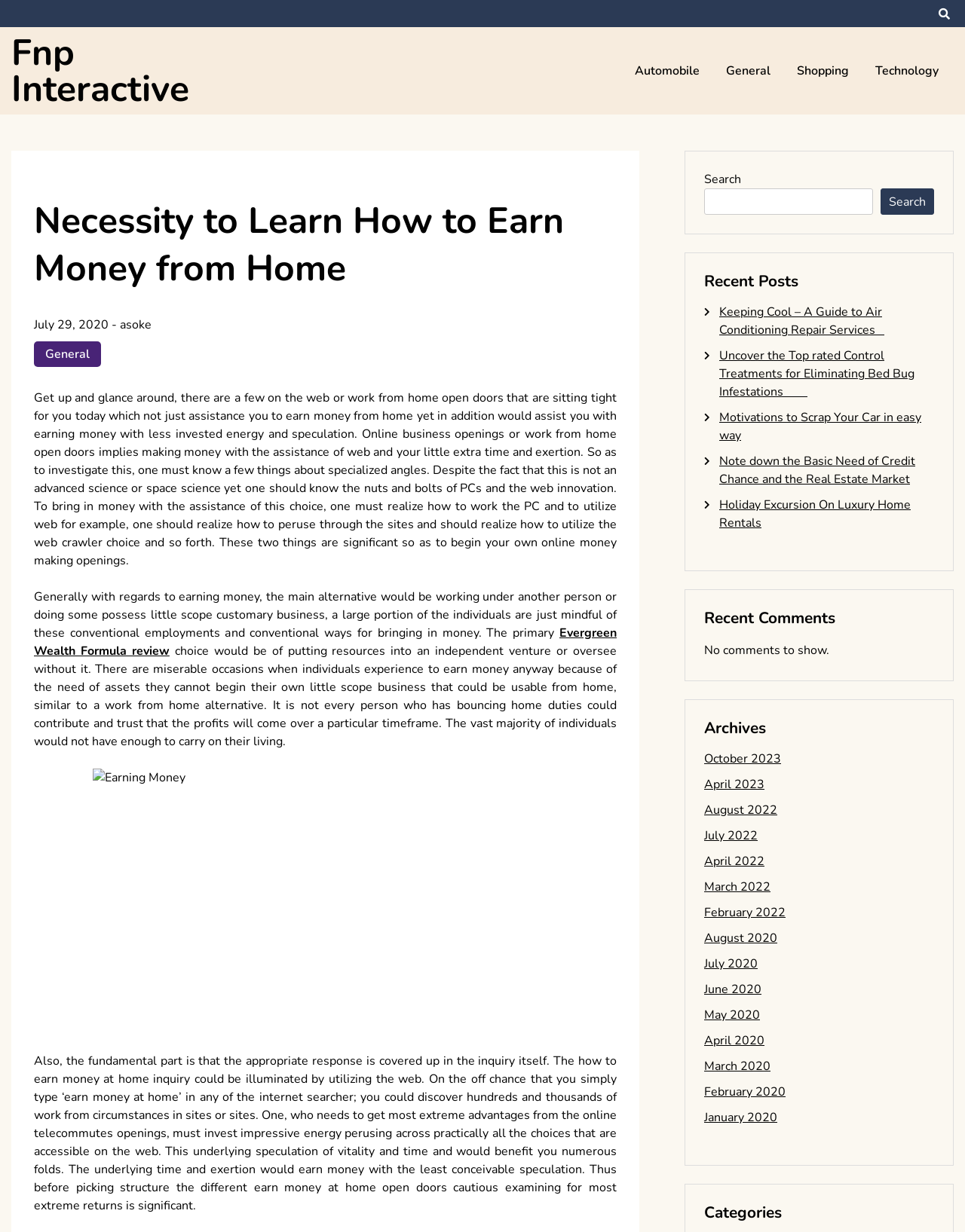What is the purpose of the search box?
Answer the question with detailed information derived from the image.

The search box is located at the top right corner of the webpage, and it allows users to search for specific content within the website. The search box is accompanied by a 'Search' button, indicating that users can enter keywords or phrases to find relevant results.